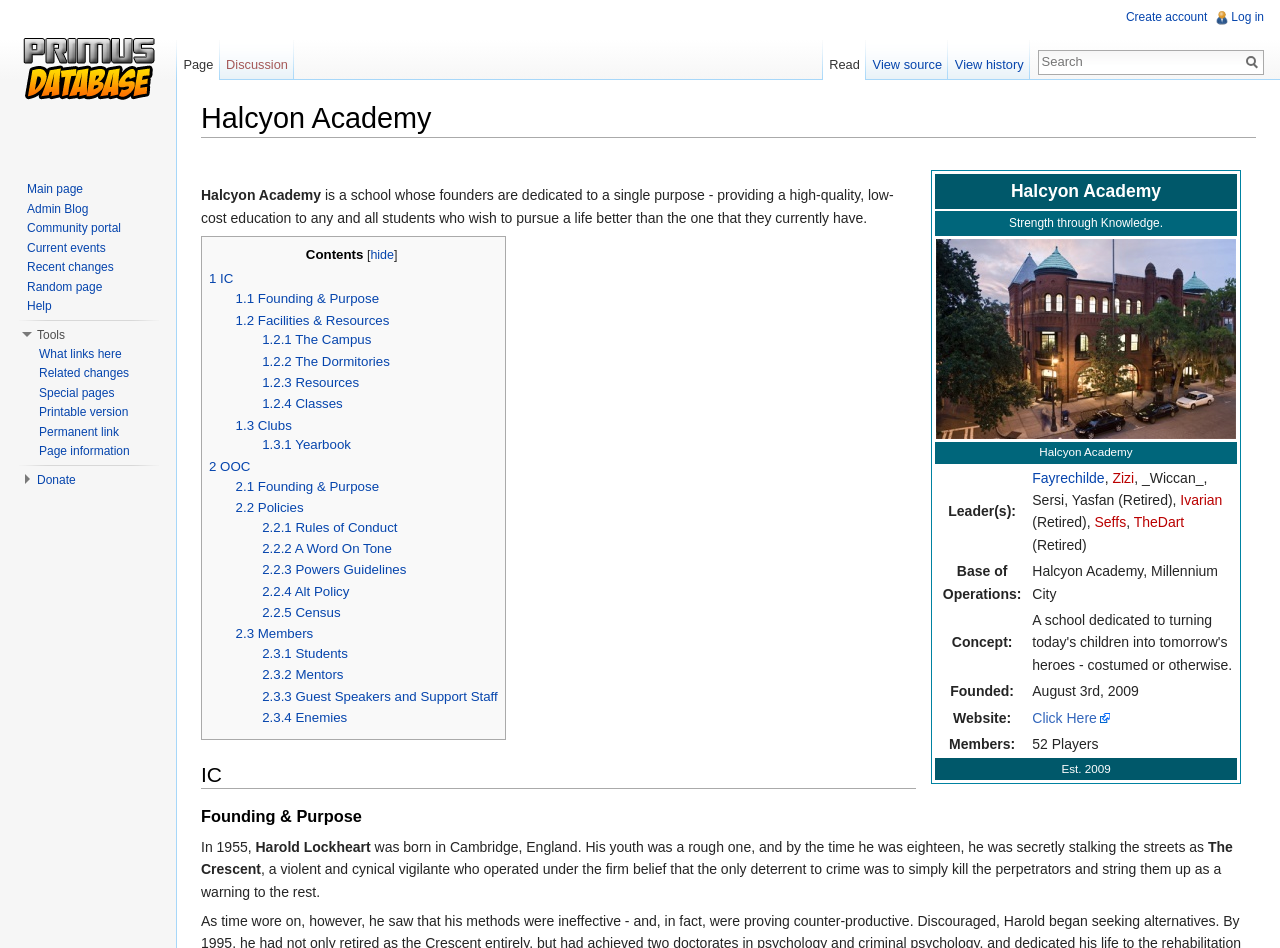Answer this question using a single word or a brief phrase:
What is the name of the academy?

Halcyon Academy